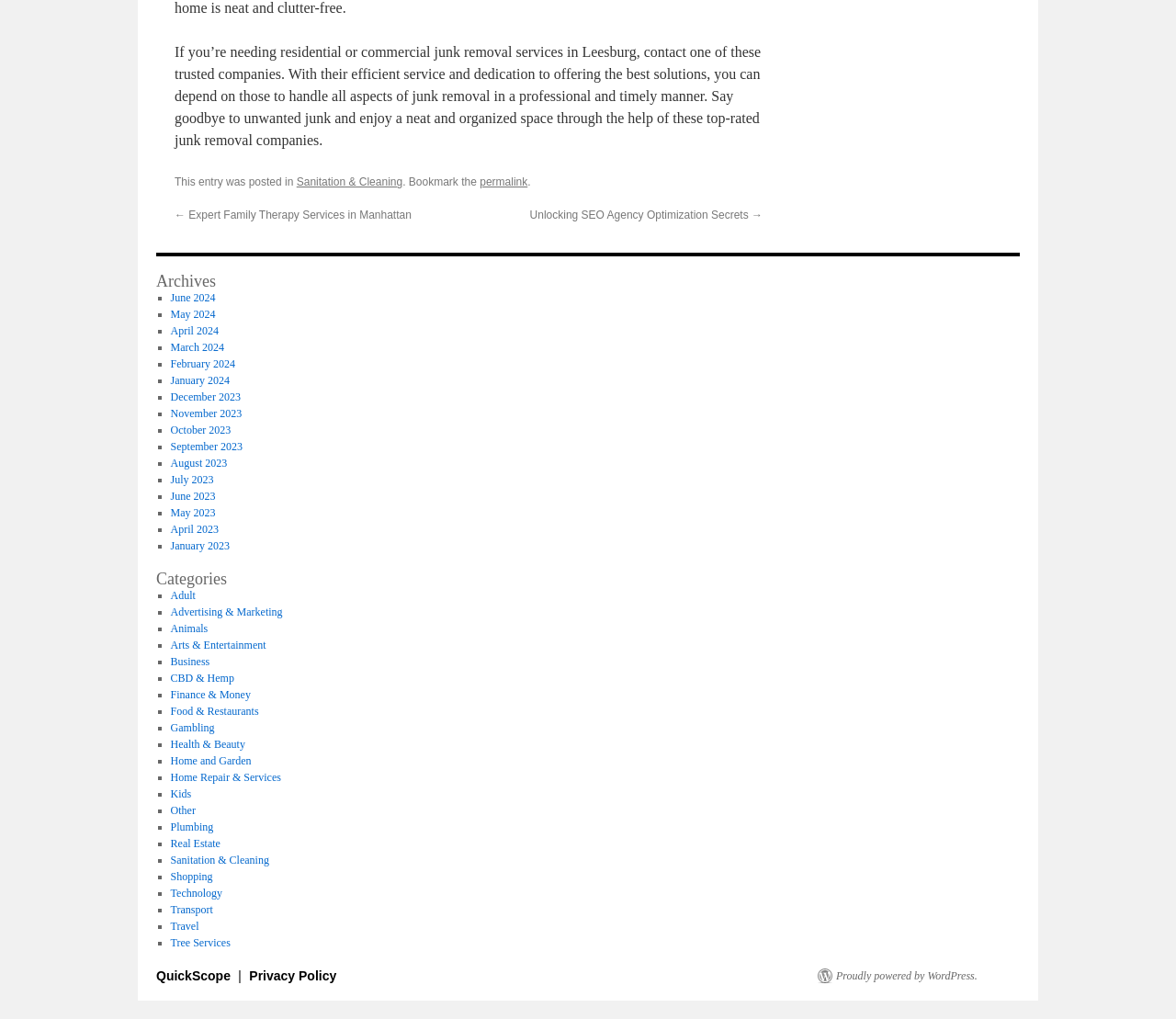Locate the bounding box coordinates of the clickable part needed for the task: "Go to the 'Categories' page".

[0.133, 0.56, 0.305, 0.577]